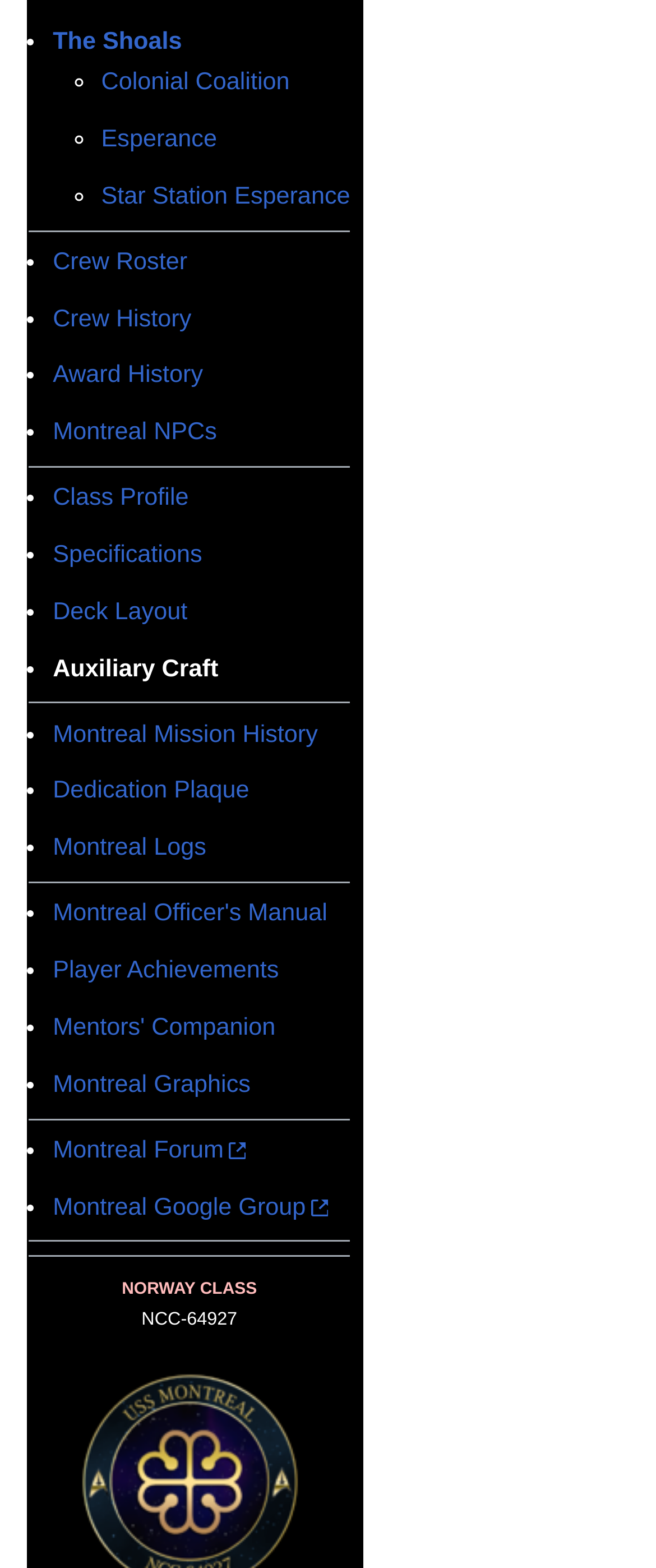Please respond in a single word or phrase: 
What is the name of the class profile?

Montreal